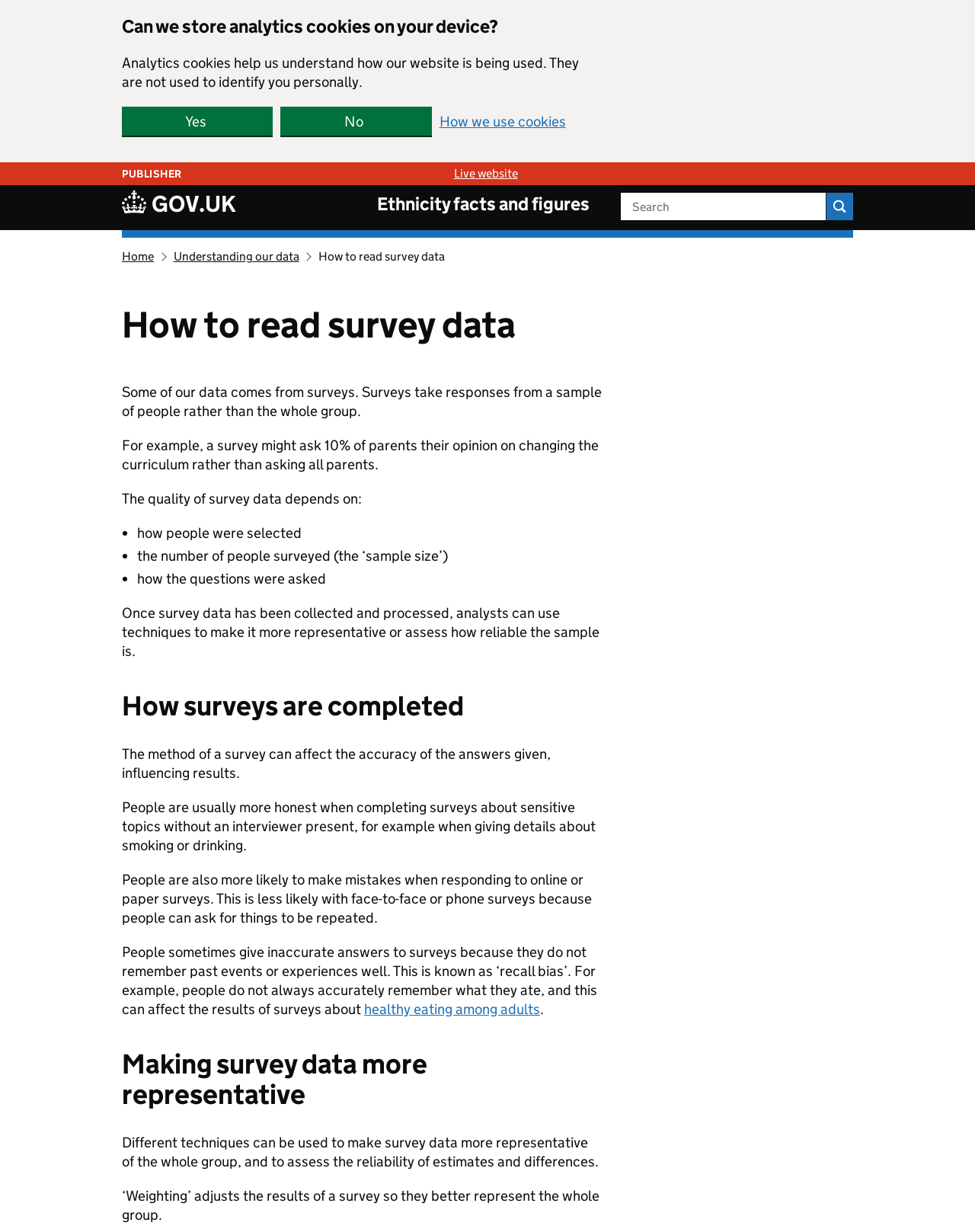Please find the bounding box coordinates of the element that must be clicked to perform the given instruction: "Read about how to read survey data". The coordinates should be four float numbers from 0 to 1, i.e., [left, top, right, bottom].

[0.125, 0.249, 0.617, 0.28]